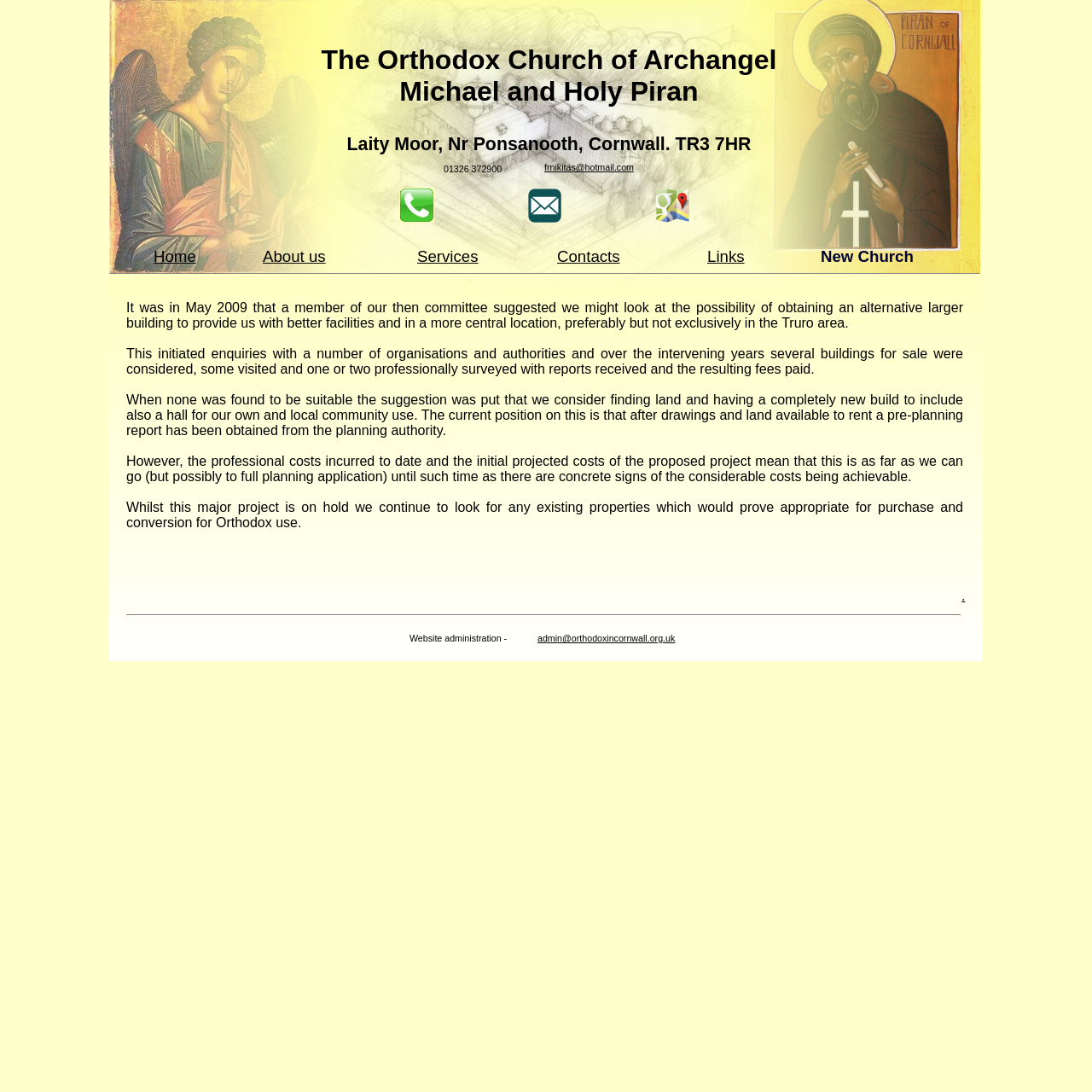Use a single word or phrase to answer the question: 
What is the phone number of the church?

01326 372900